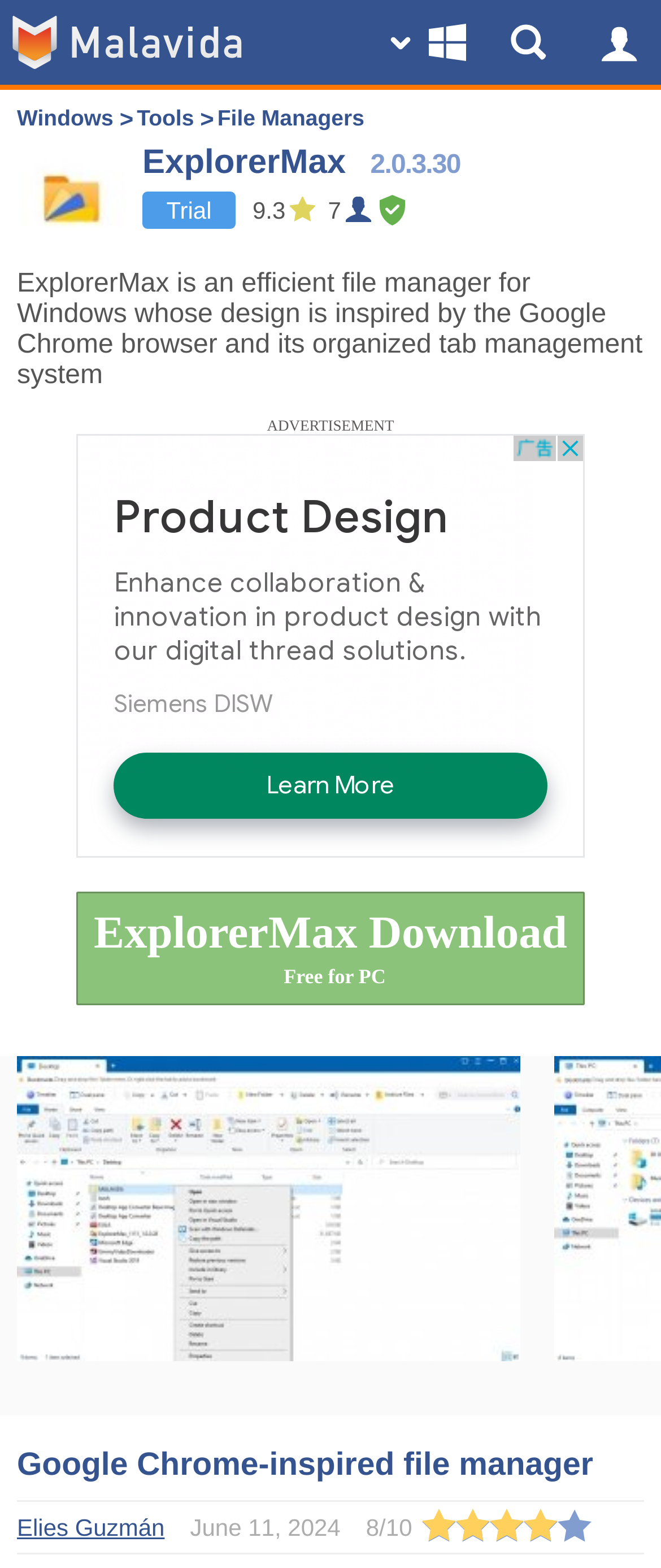What is the current version of ExplorerMax?
Examine the image and provide an in-depth answer to the question.

The current version of ExplorerMax is mentioned as '2.0.3.30' in the static text element, which is likely the version number of the file manager.